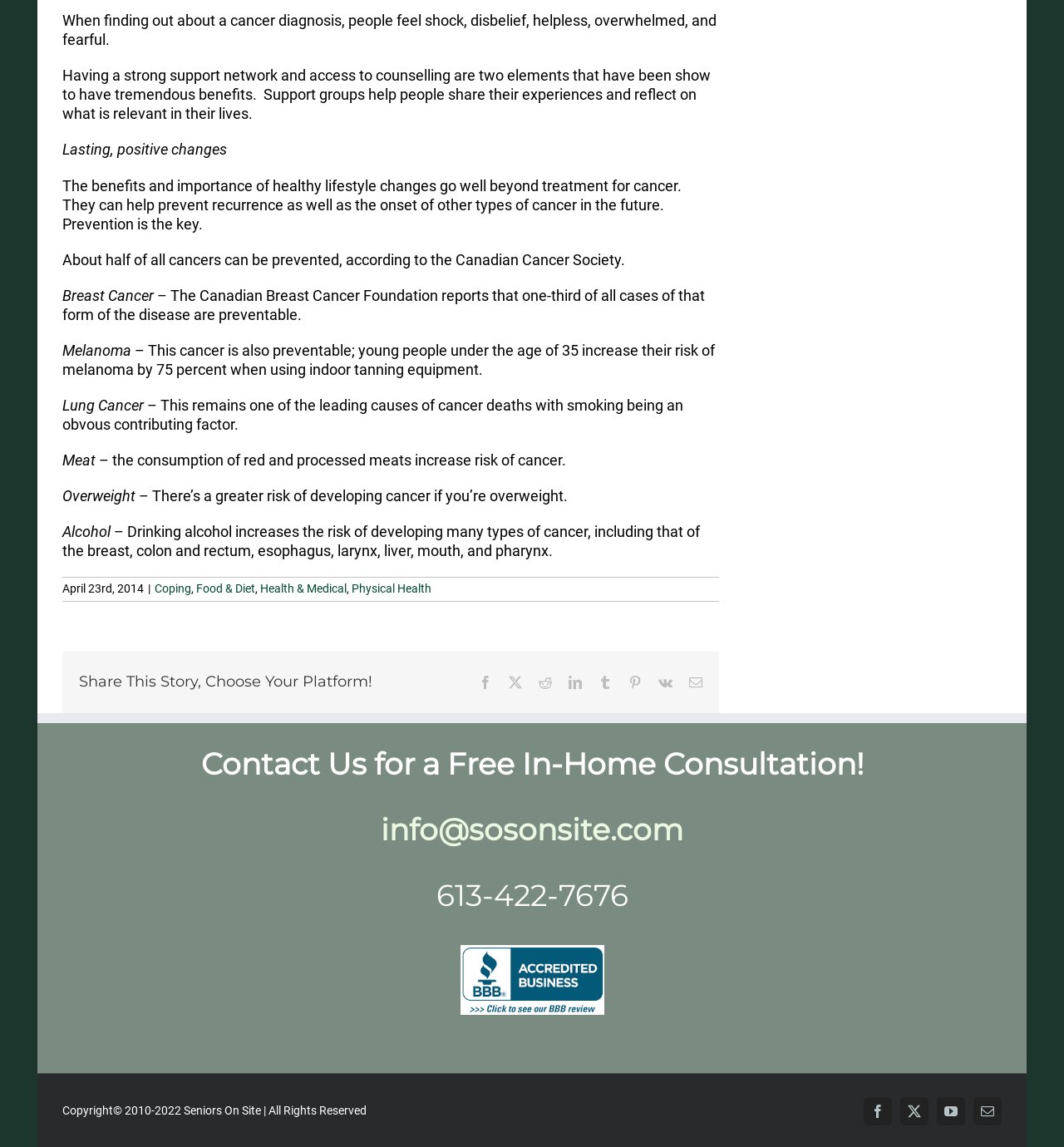Show the bounding box coordinates for the element that needs to be clicked to execute the following instruction: "Click on the 'Coping' link". Provide the coordinates in the form of four float numbers between 0 and 1, i.e., [left, top, right, bottom].

[0.145, 0.507, 0.18, 0.519]